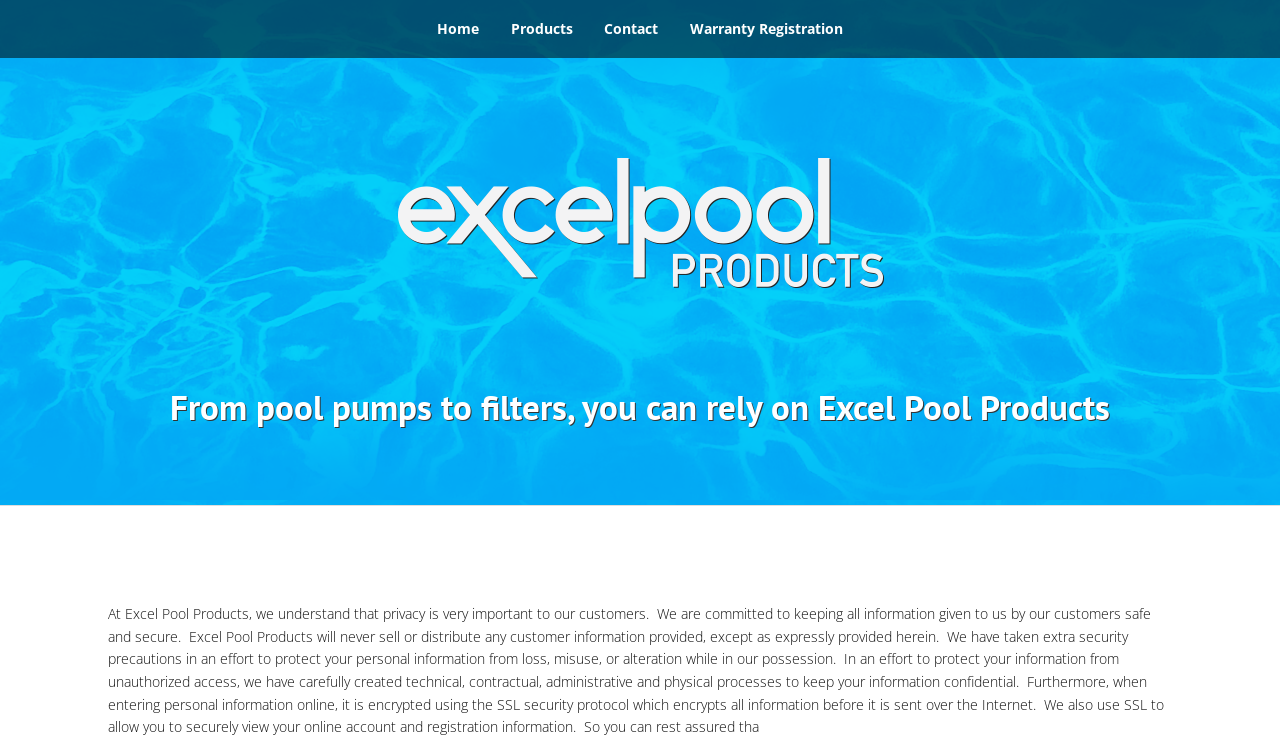What is the company's commitment to customer information?
Please respond to the question with a detailed and informative answer.

According to the webpage, Excel Pool Products is committed to keeping all information given to them by their customers safe and secure, and they will never sell or distribute any customer information provided, except as expressly provided in their privacy policy.